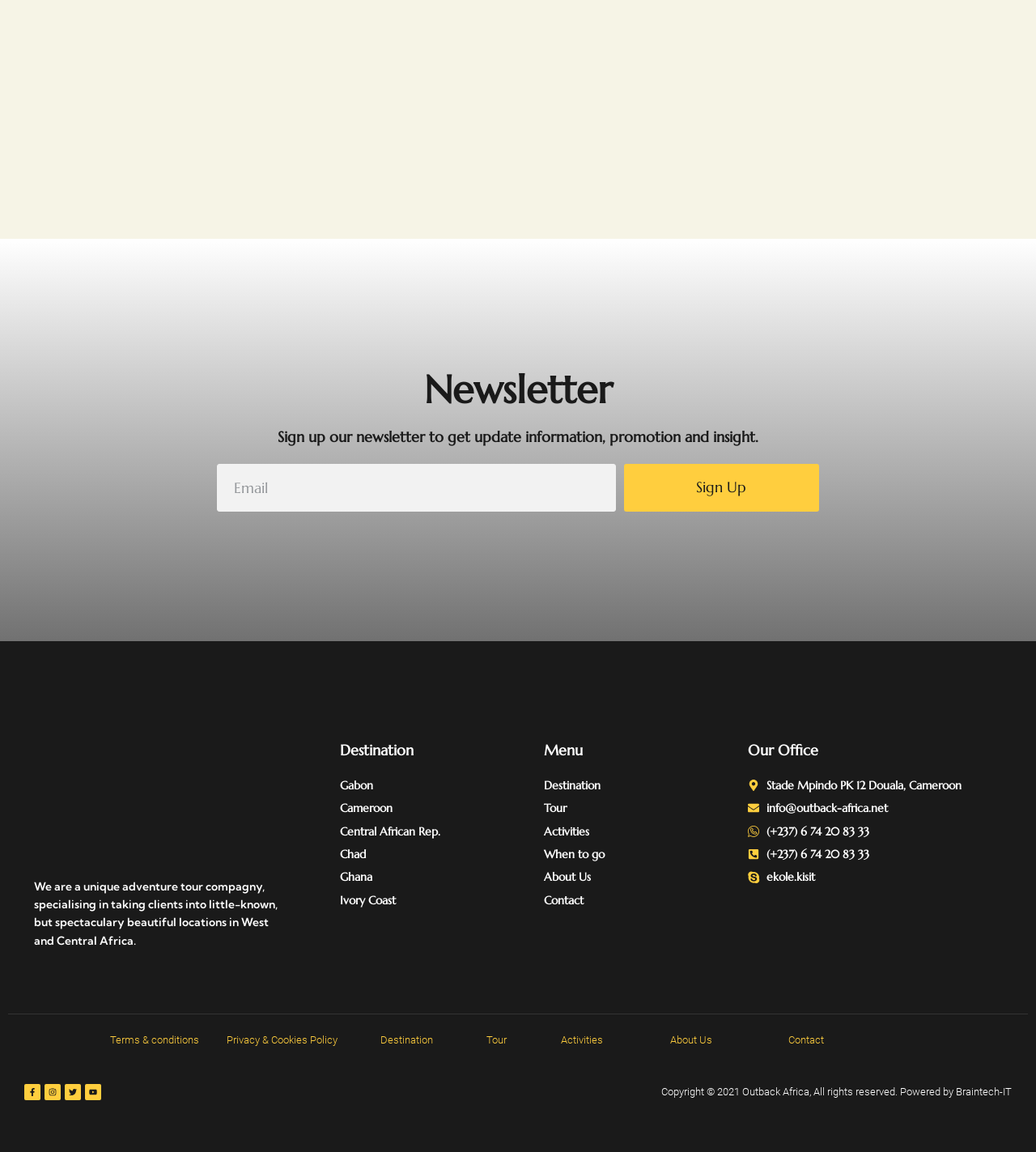What is the company name of this adventure tour?
Use the image to answer the question with a single word or phrase.

Outback Africa